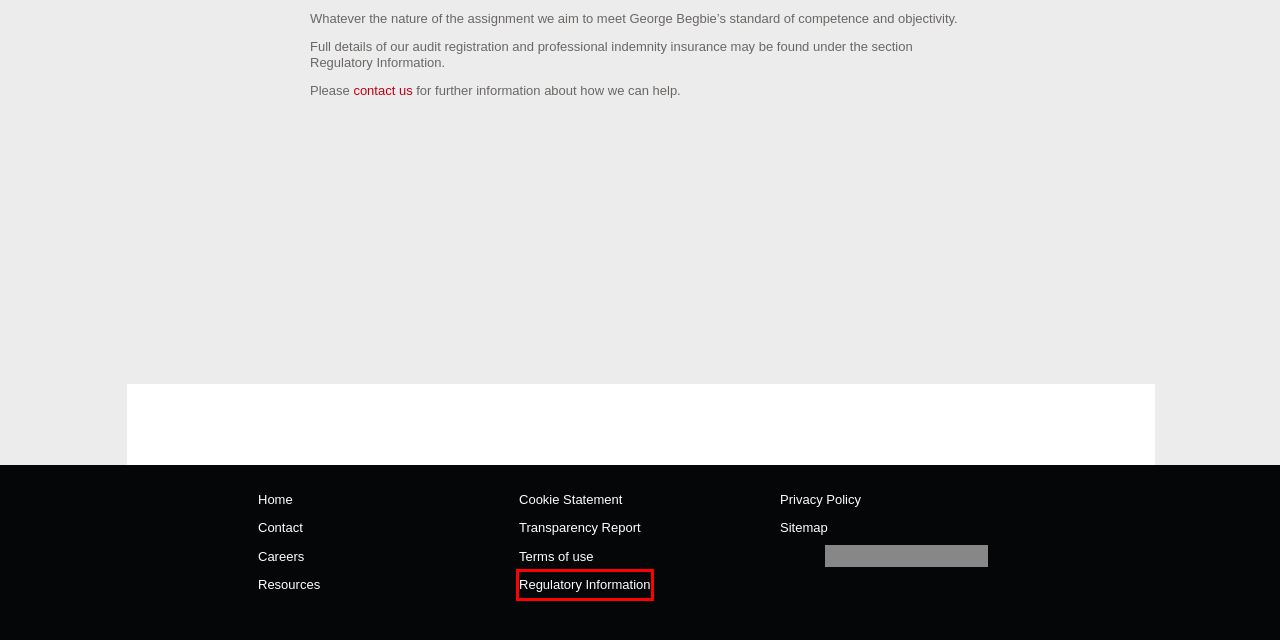You are presented with a screenshot of a webpage with a red bounding box. Select the webpage description that most closely matches the new webpage after clicking the element inside the red bounding box. The options are:
A. Home - Begbies Chartered Accountants Tax Advisers & Registered Auditors
B. Privacy Policy - Begbies Chartered Accountants Tax Advisers & Registered Auditors
C. Legal and Regulatory Information - Begbies Chartered Accountants Tax Advisers & Registered Auditors
D. Sitemap - Begbies Chartered Accountants Tax Advisers & Registered Auditors
E. Resources - Begbies Chartered Accountants Tax Advisers & Registered Auditors
F. Our history - Begbies Chartered Accountants Tax Advisers & Registered Auditors
G. Cookie Statement - Begbies Chartered Accountants Tax Advisers & Registered Auditors
H. Transparency Report - Begbies Chartered Accountants Tax Advisers & Registered Auditors

C